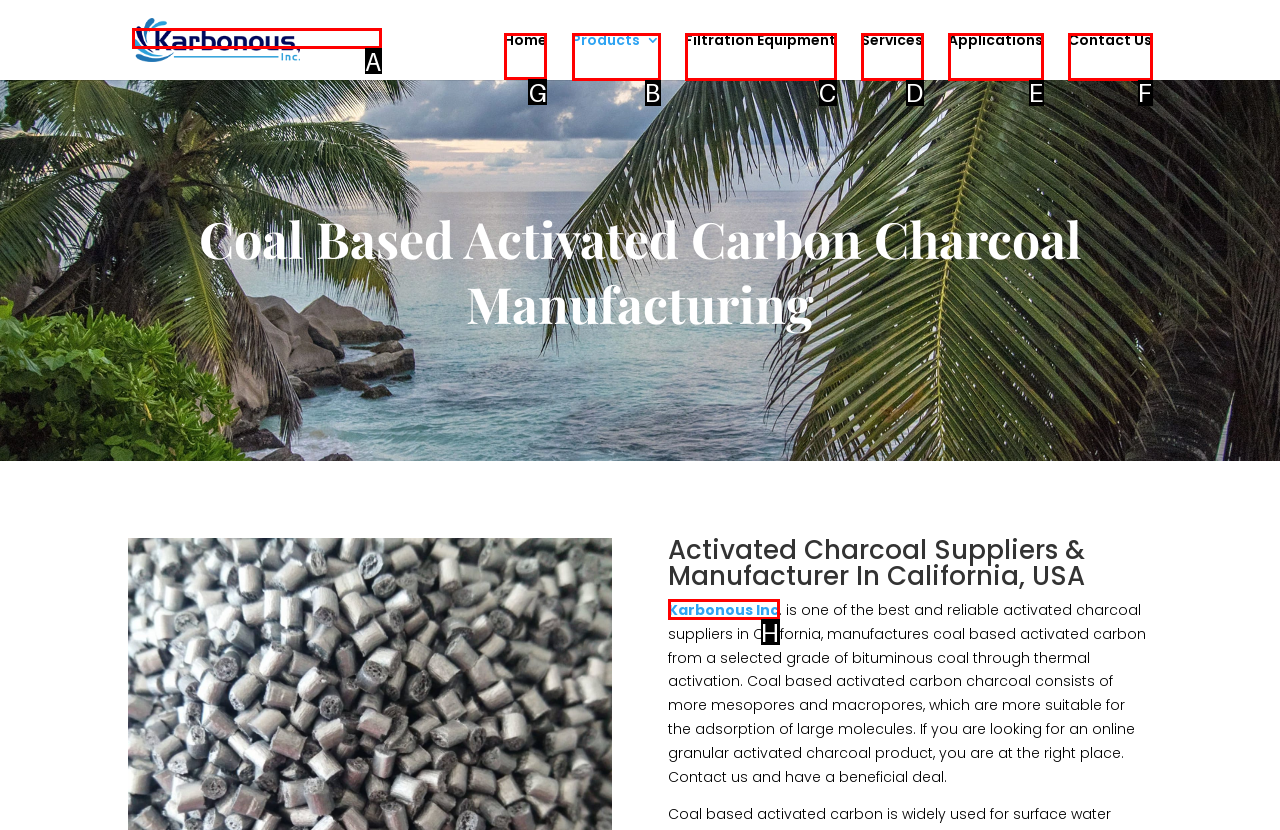Tell me which option I should click to complete the following task: go to home page
Answer with the option's letter from the given choices directly.

G